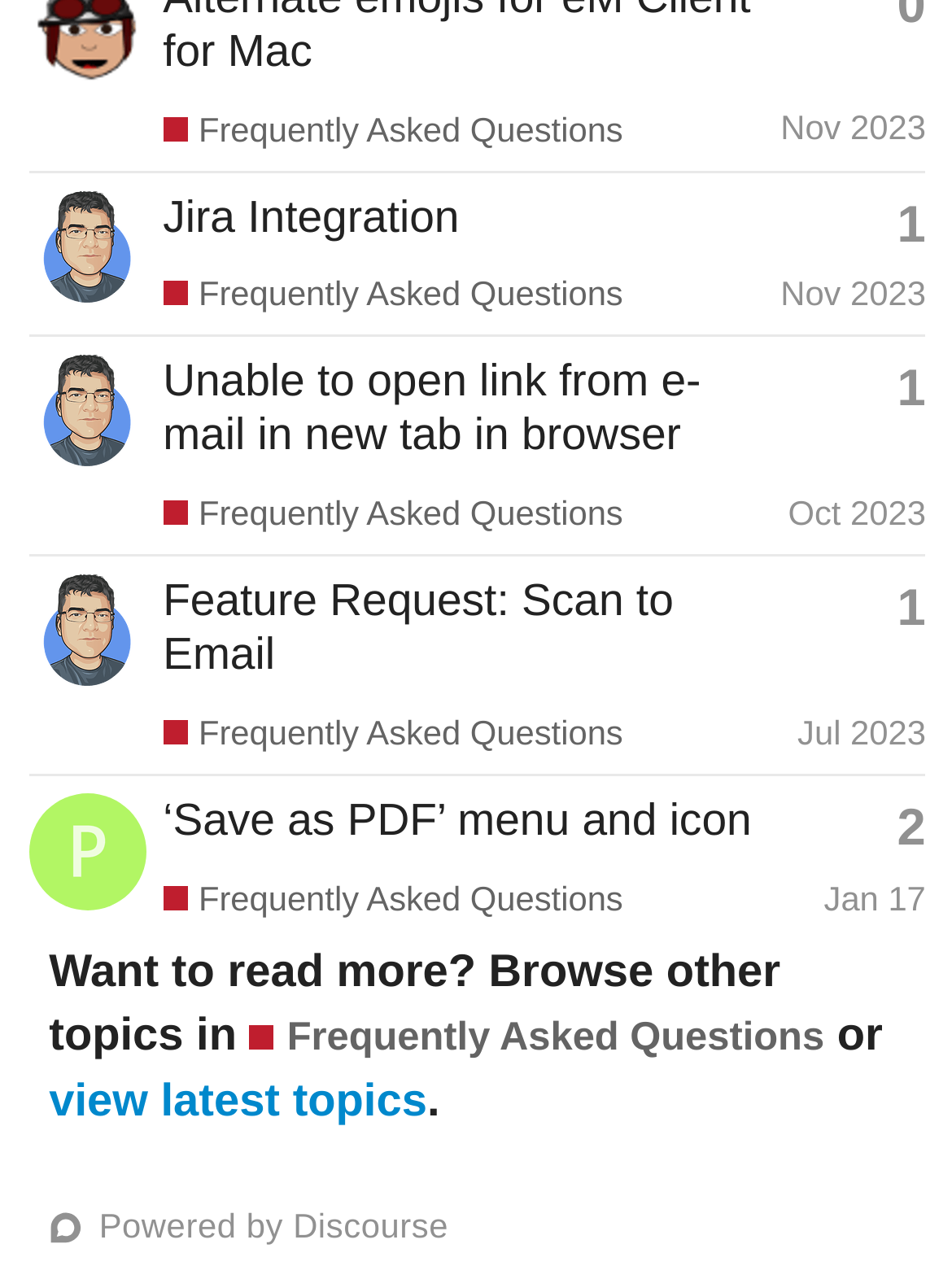Who is the latest poster of the third topic?
Based on the visual, give a brief answer using one word or a short phrase.

Gary